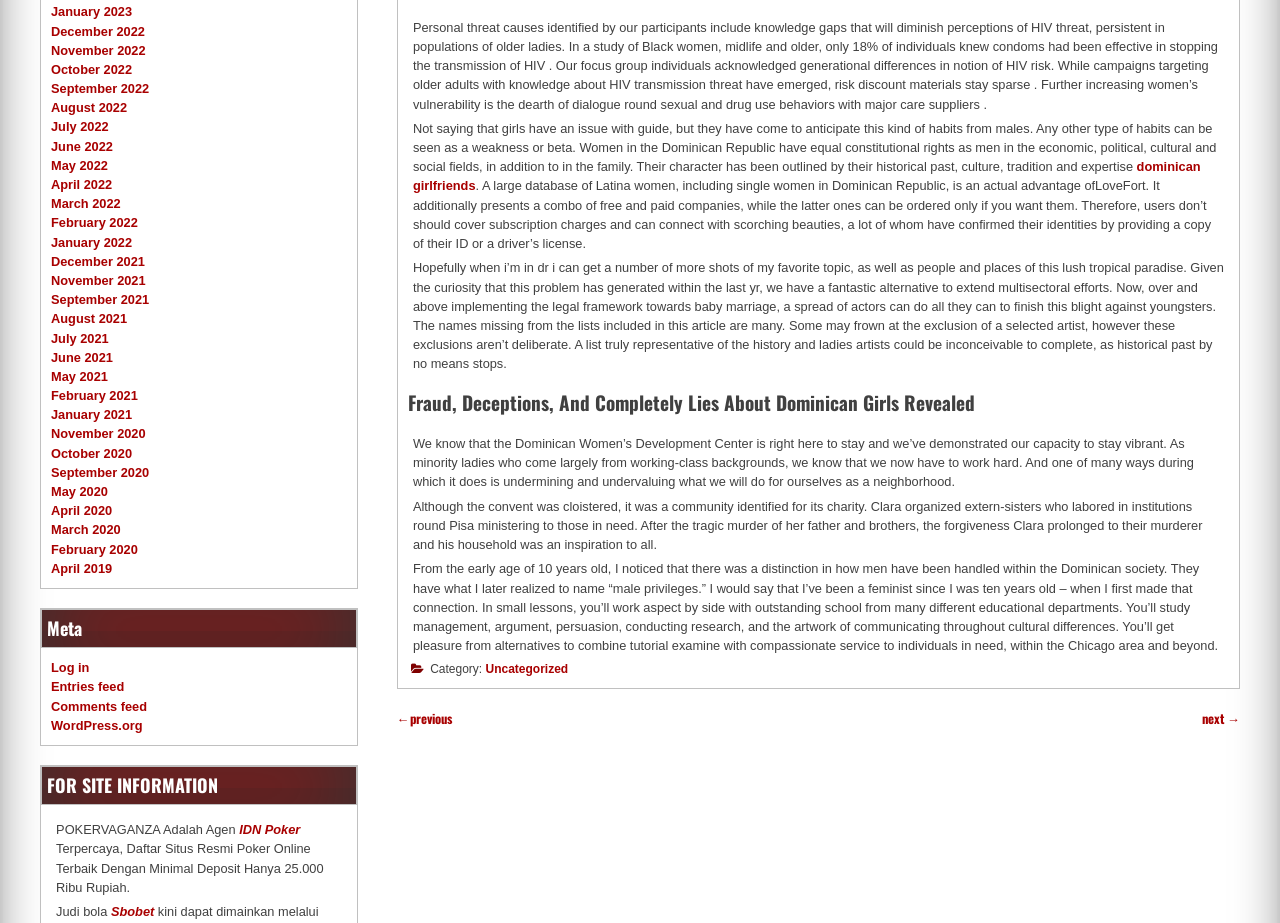Bounding box coordinates are specified in the format (top-left x, top-left y, bottom-right x, bottom-right y). All values are floating point numbers bounded between 0 and 1. Please provide the bounding box coordinate of the region this sentence describes: Sbobet

[0.087, 0.979, 0.121, 0.996]